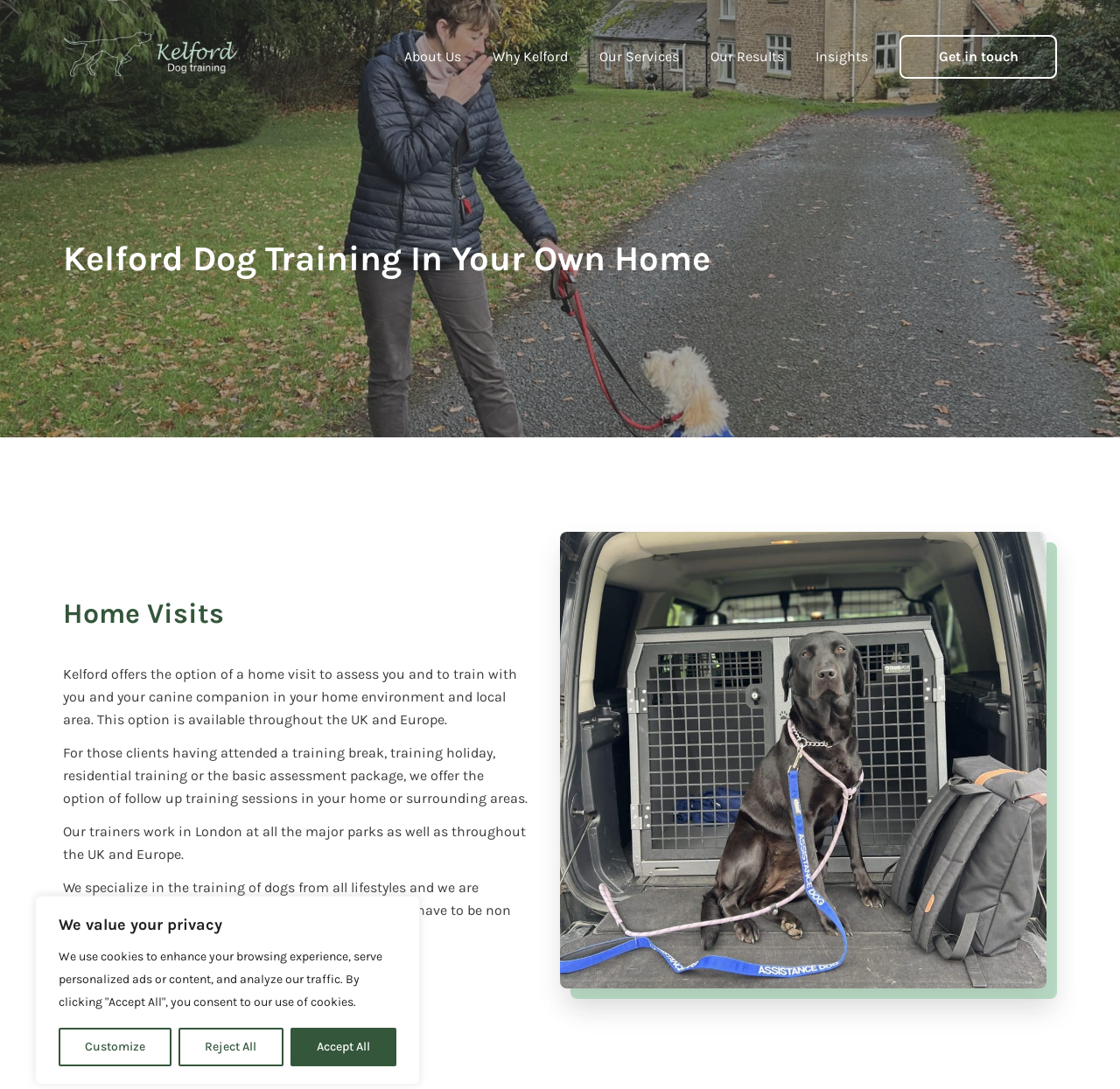Please find the bounding box coordinates of the element that must be clicked to perform the given instruction: "View Home Training". The coordinates should be four float numbers from 0 to 1, i.e., [left, top, right, bottom].

[0.528, 0.192, 0.613, 0.213]